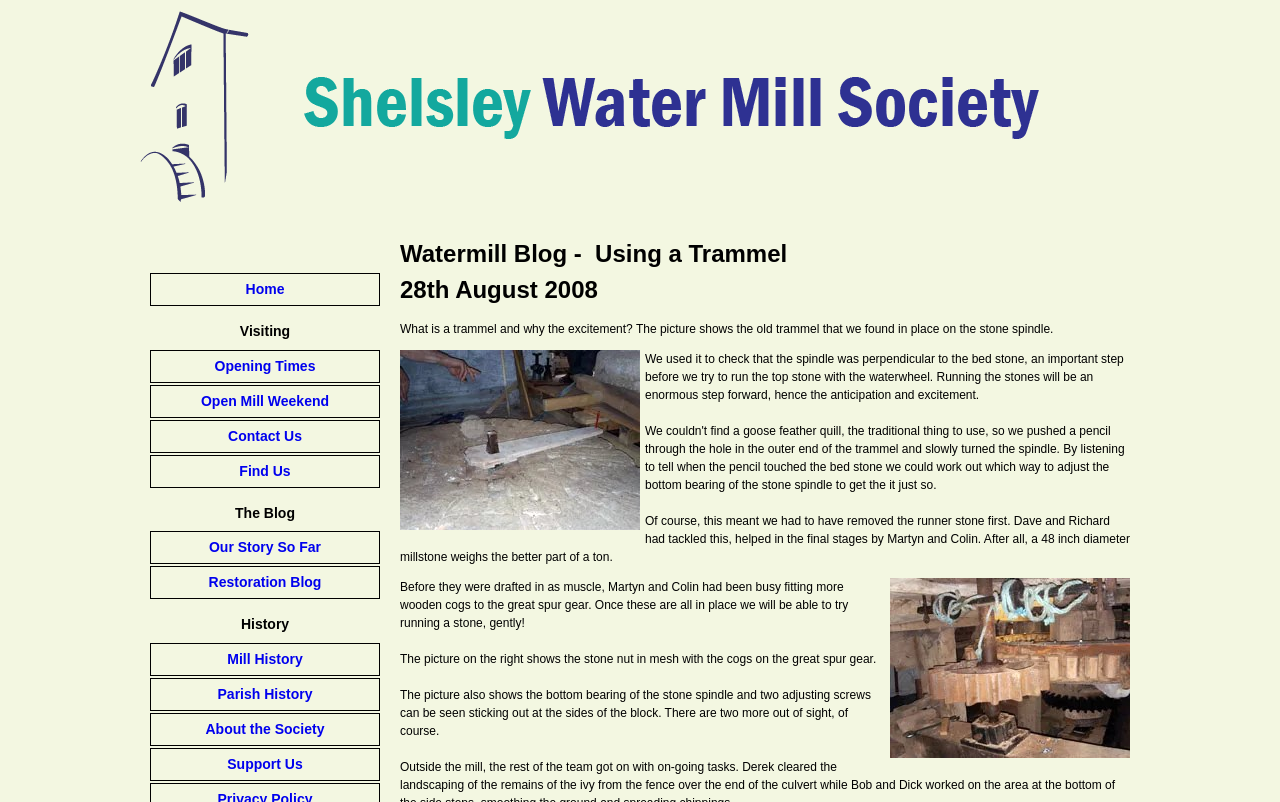Convey a detailed summary of the webpage, mentioning all key elements.

The webpage is about the Watermill Blog, specifically an entry titled "Using a Trammel" on August 28th, 2008. At the top, there is a heading with the title and date. Below the heading, there is a paragraph of text that explains what a trammel is and why it's exciting. Next to this text, there is an image of the old trammel.

Below the image, there is another paragraph of text that describes how the trammel was used to check the spindle's perpendicularity to the bed stone. This is followed by a third paragraph that explains how the runner stone was removed, and then another image, this time showing the stone nut engaged.

The next section of text describes the fitting of wooden cogs to the great spur gear, and is accompanied by an image on the right showing the stone nut in mesh with the cogs. Below this, there is a paragraph that points out the bottom bearing of the stone spindle and adjusting screws in the image.

On the left side of the page, there is a navigation menu with links to "Home", "Visiting", "The Blog", "History", and "Support Us". Under each of these headings, there are sub-links to more specific pages, such as "Opening Times" and "Our Story So Far".